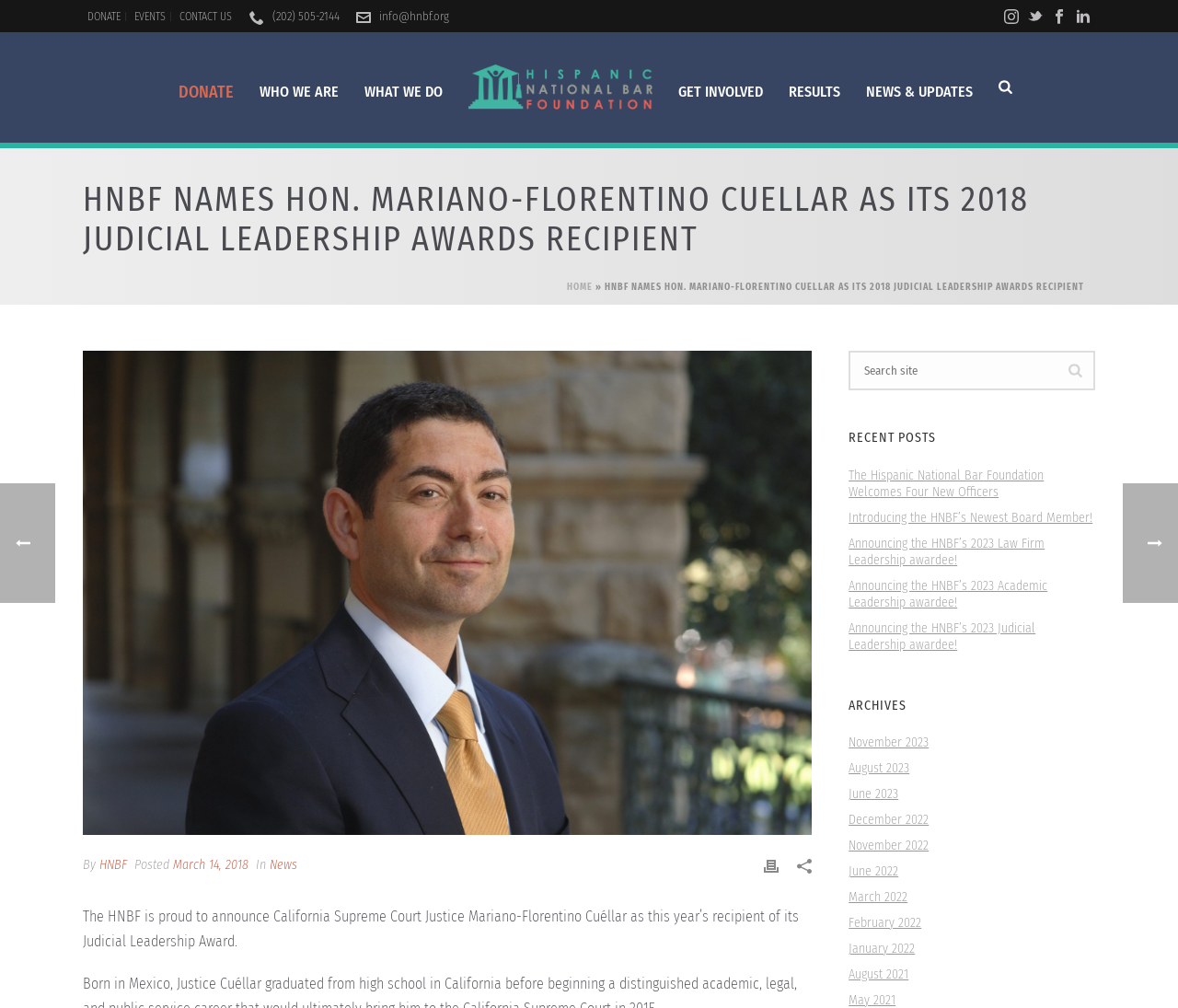Locate the bounding box coordinates of the clickable part needed for the task: "Read about the mission of Eastern Psychologist".

None